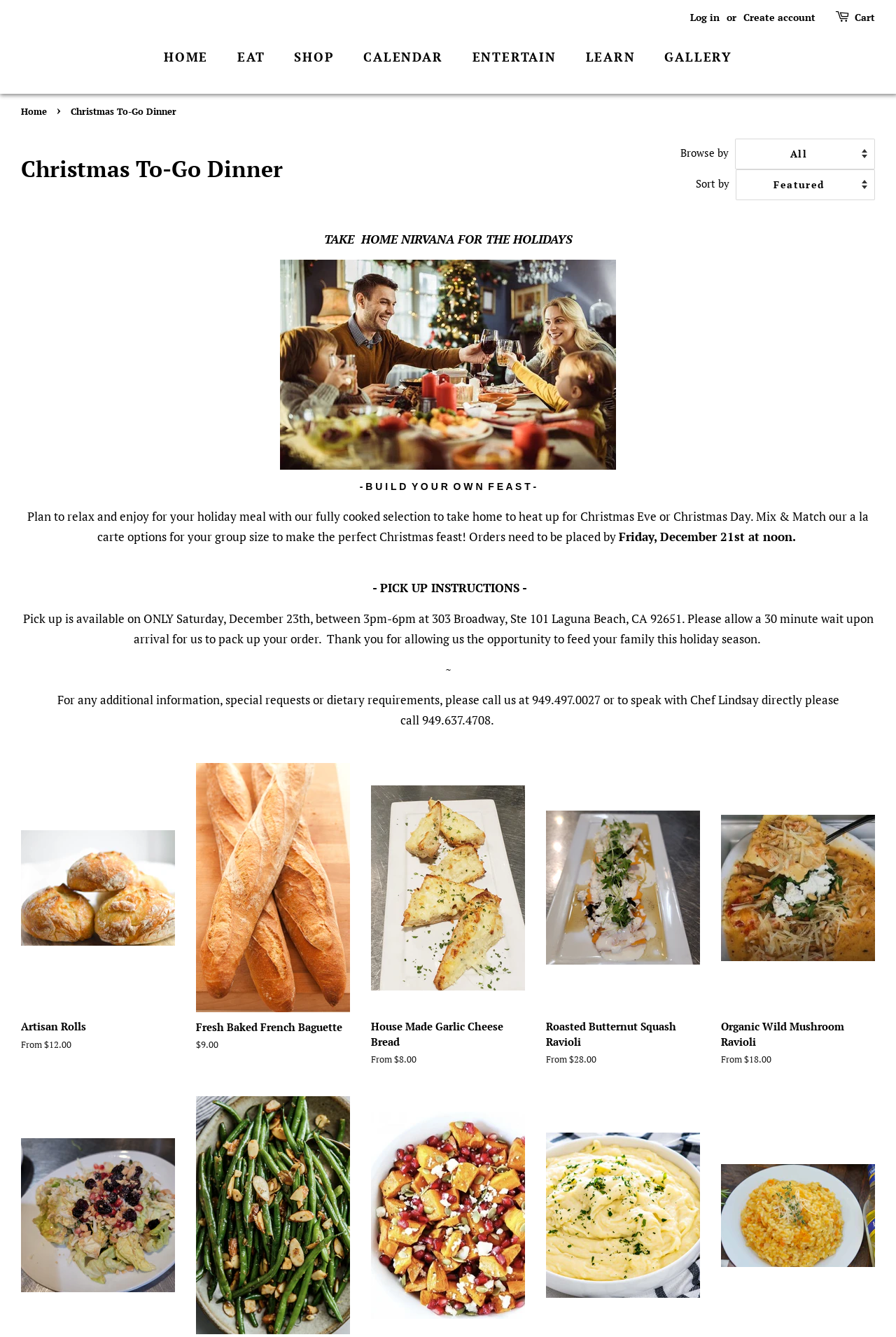Generate an in-depth caption that captures all aspects of the webpage.

This webpage is about a Christmas To-Go dinner service offered by Nirvana Kitchen+Pantry. At the top of the page, there is a navigation menu with links to "HOME", "EAT", "SHOP", "CALENDAR", "ENTERTAIN", "LEARN", and "GALLERY". Below the navigation menu, there is a header section with a title "Christmas To-Go Dinner" and a breadcrumb navigation showing the current page.

The main content of the page is divided into two sections. The first section has a heading "TAKE HOME NIRVANA FOR THE HOLIDAYS - B U I L D Y O U R O W N F E A S T - Plan to relax and enjoy" and provides information about the Christmas To-Go dinner service. It explains that customers can order a fully cooked meal to take home and heat up on Christmas Eve or Christmas Day, and that orders need to be placed by Friday, December 21st at noon.

The second section of the page displays a list of menu items that can be ordered for the Christmas To-Go dinner. Each menu item is presented as a link with a description and a price, and is accompanied by an image of the dish. The menu items include Artisan Rolls, Fresh Baked French Baguette, House Made Garlic Cheese Bread, Roasted Butternut Squash Ravioli, Organic Wild Mushroom Ravioli, and several side dishes such as Little Gem & Butter Lettuce Salad, Organic Green Bean Almondine, Roasted Jewel Yam with Sage, Pomegranate & Goat Cheese, Organic Mashed Potatoes, and Roasted Kobacha & Butternut Squash Risotto.

At the bottom of the page, there is a separator line, and then a section with contact information, including phone numbers to call for additional information, special requests, or dietary requirements.